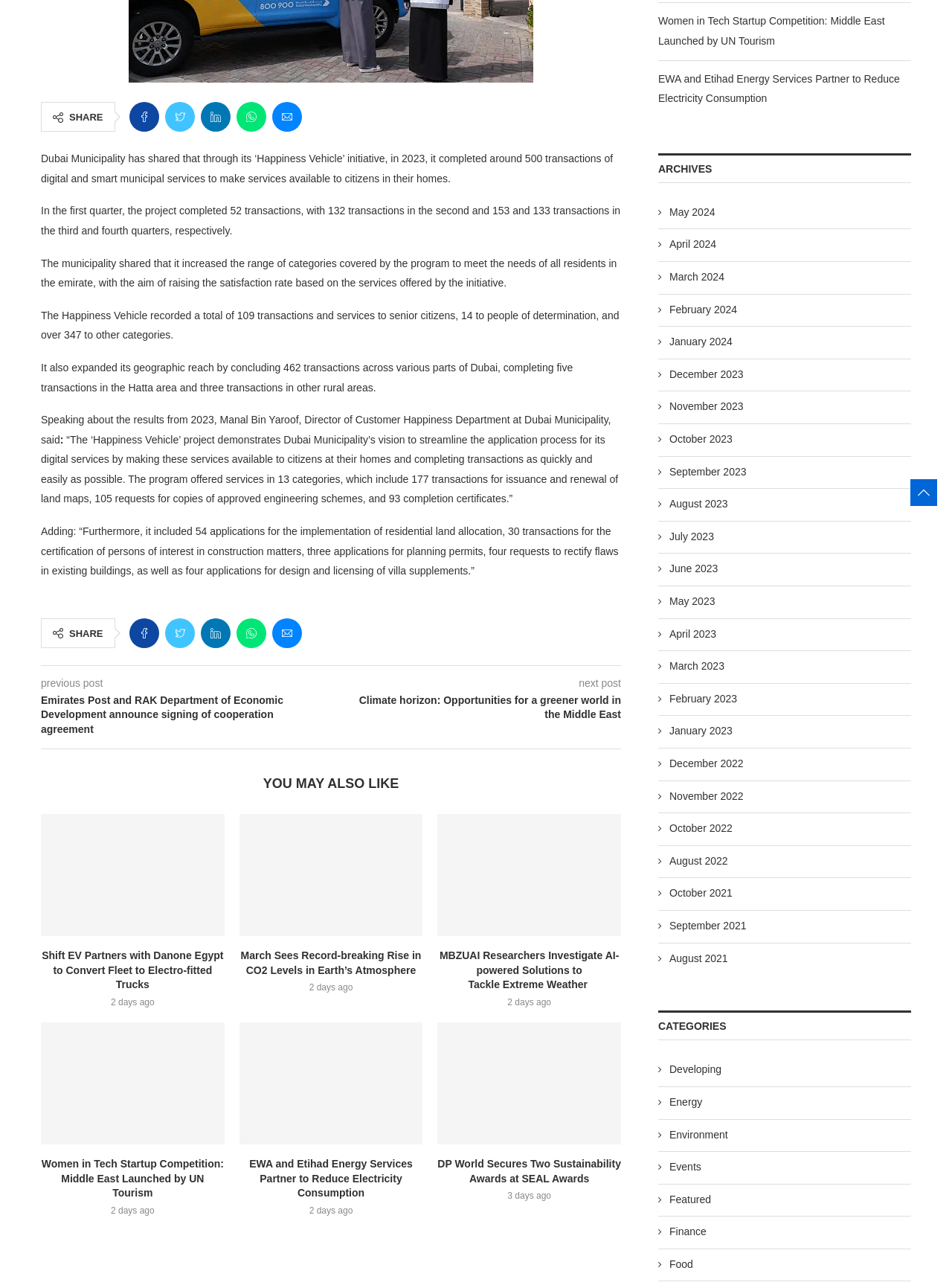Identify the bounding box of the HTML element described as: "March 2024".

[0.691, 0.21, 0.761, 0.221]